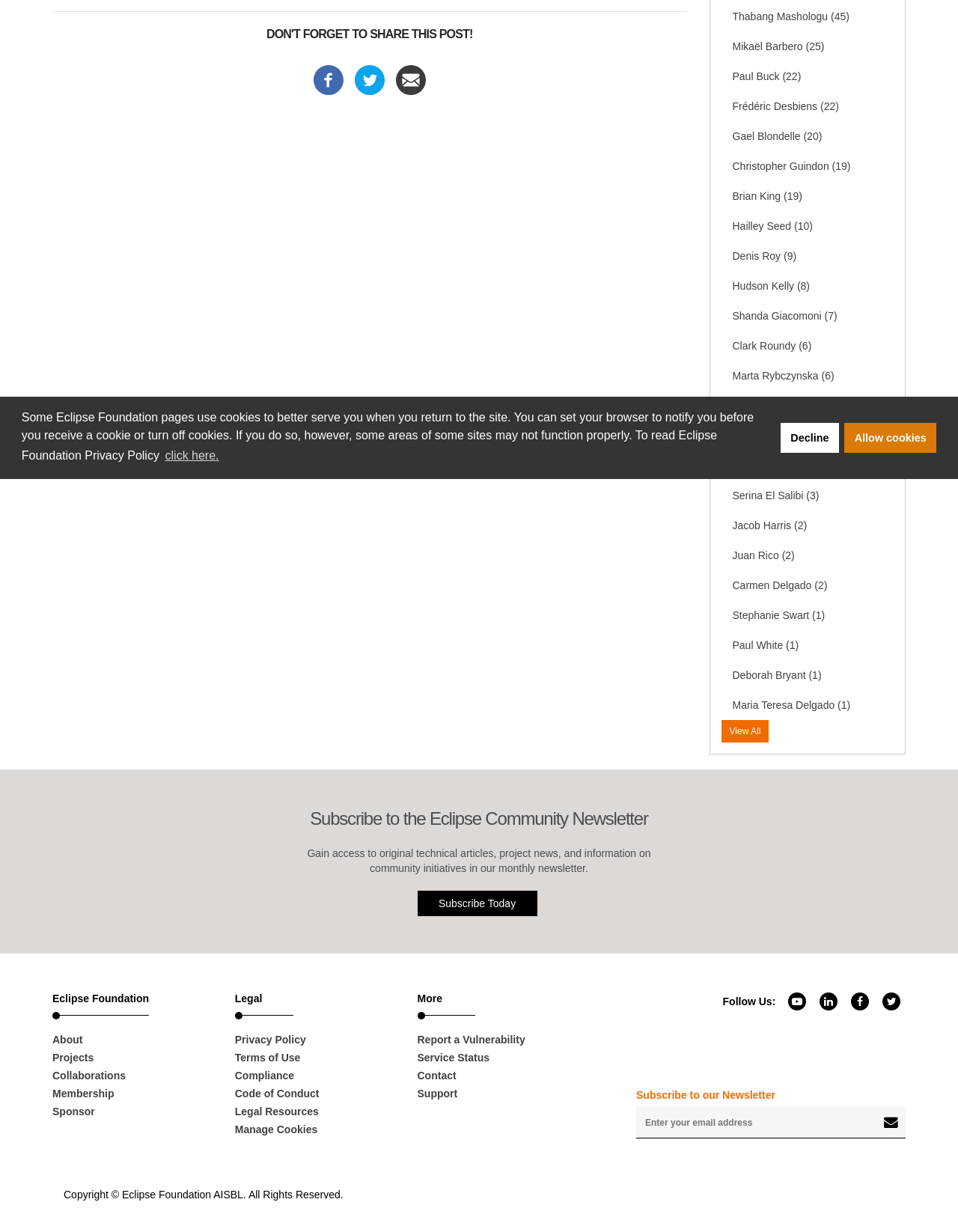Identify the bounding box coordinates for the UI element that matches this description: "Paul Buck (22)".

[0.753, 0.05, 0.933, 0.074]